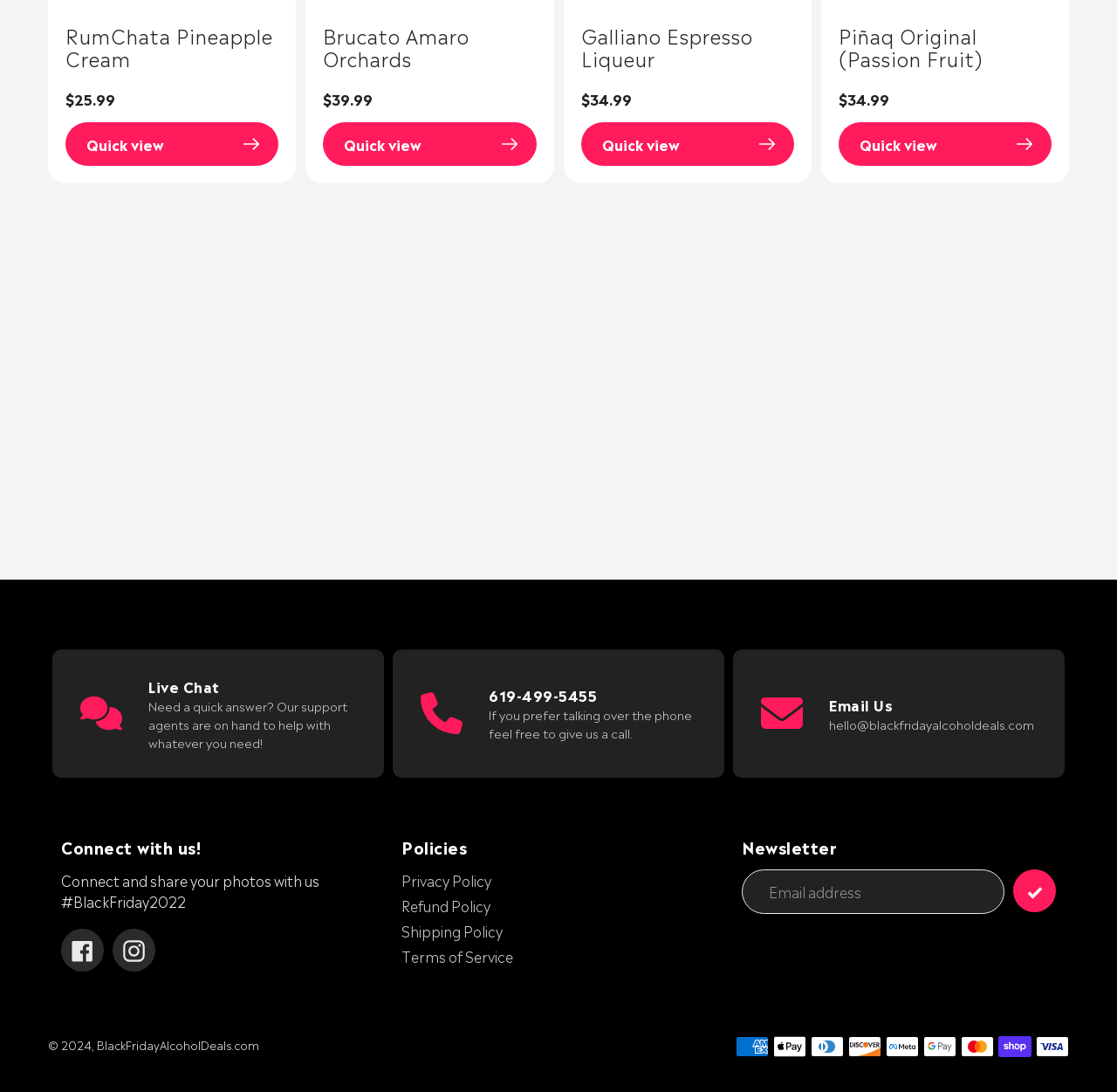Please locate the bounding box coordinates for the element that should be clicked to achieve the following instruction: "View product details of RumChata Pineapple Cream". Ensure the coordinates are given as four float numbers between 0 and 1, i.e., [left, top, right, bottom].

[0.059, 0.023, 0.249, 0.065]